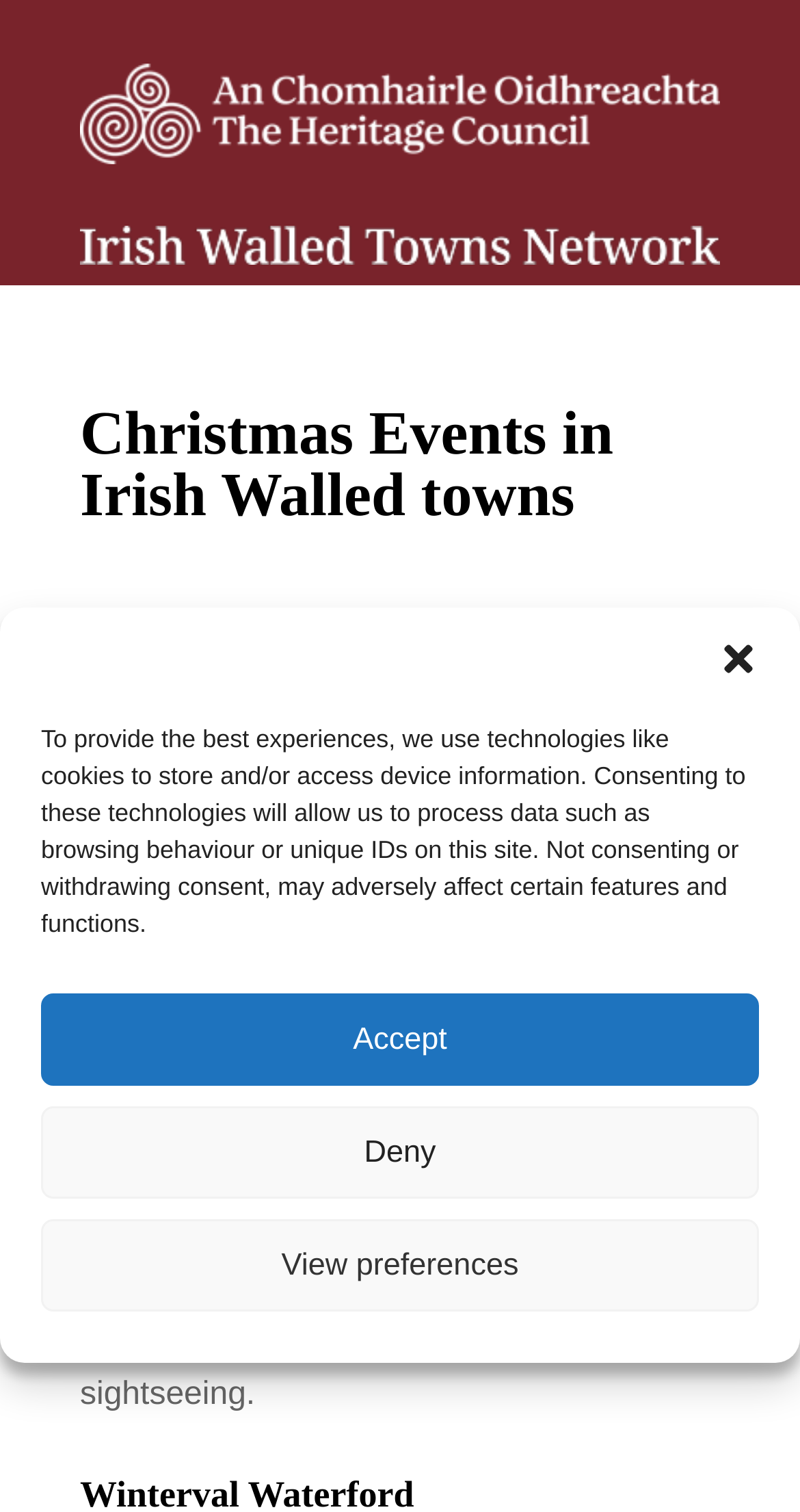Answer the question with a single word or phrase: 
What is the tone of the webpage?

Informative